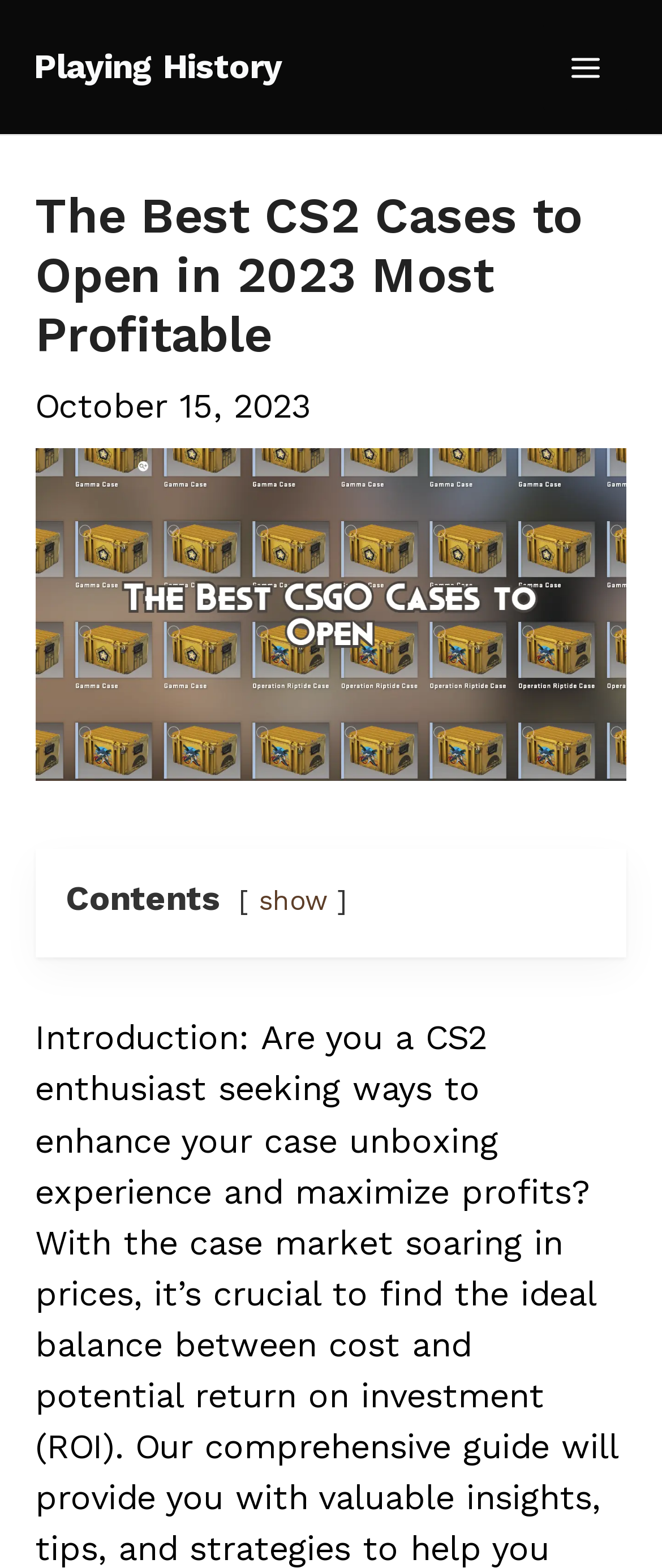Please answer the following question using a single word or phrase: 
What is the date of the article?

October 15, 2023